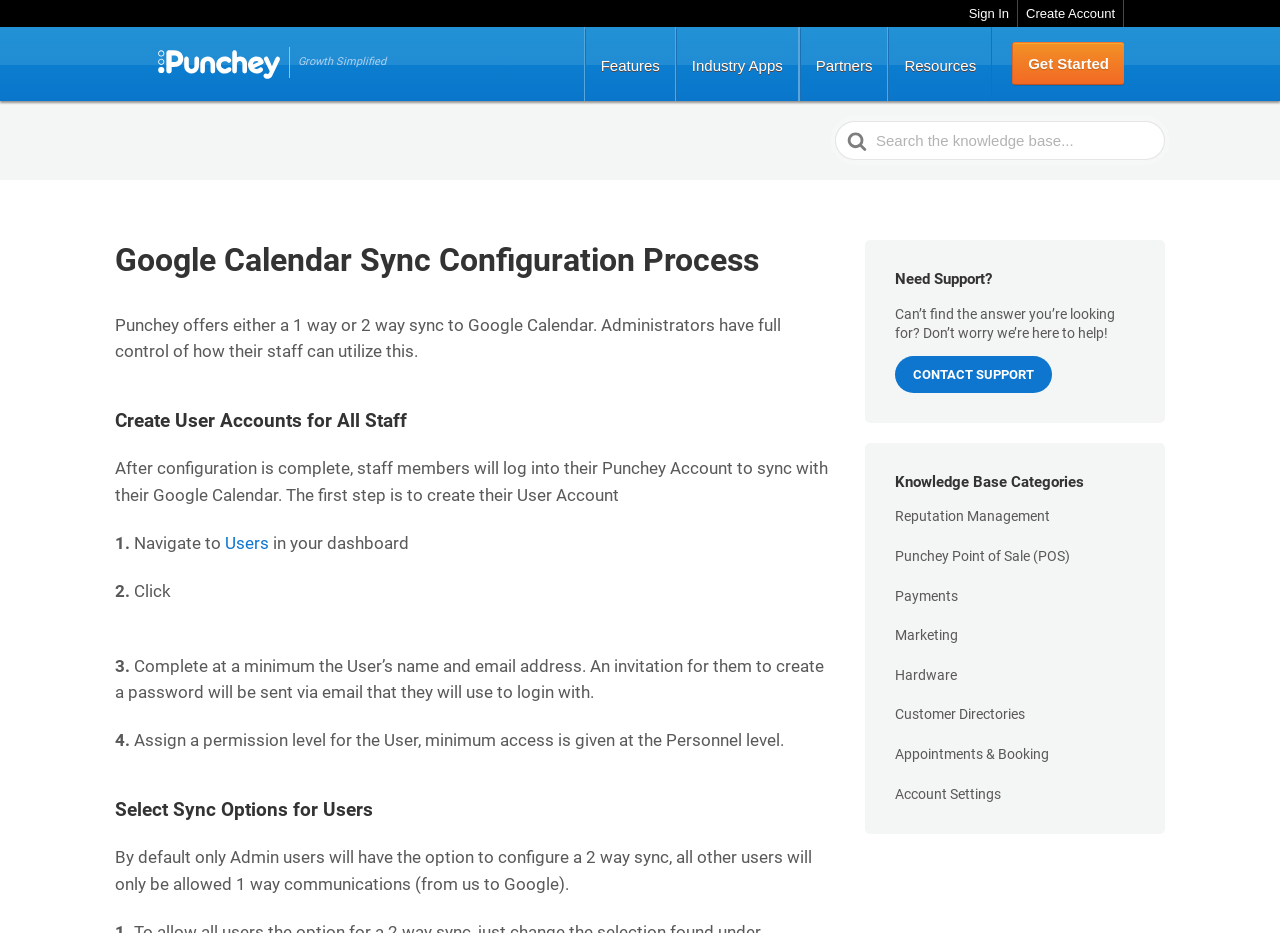Indicate the bounding box coordinates of the clickable region to achieve the following instruction: "Navigate to Users."

[0.176, 0.571, 0.21, 0.593]